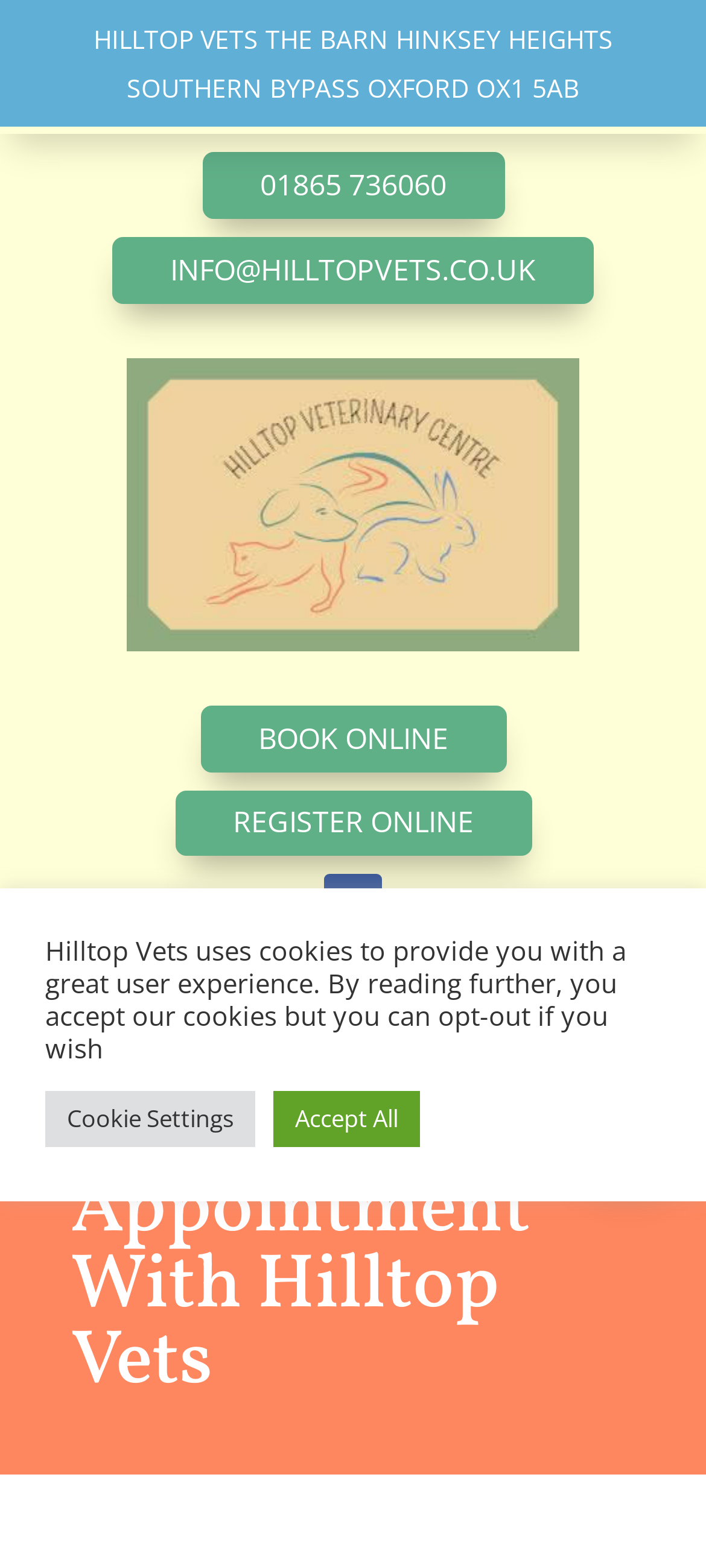How many links are there in the top section of the webpage?
Please use the image to provide an in-depth answer to the question.

I counted the number of link elements in the top section of the webpage, which includes the phone number, email, Hilltop Veterinary Centre, and BOOK ONLINE links.